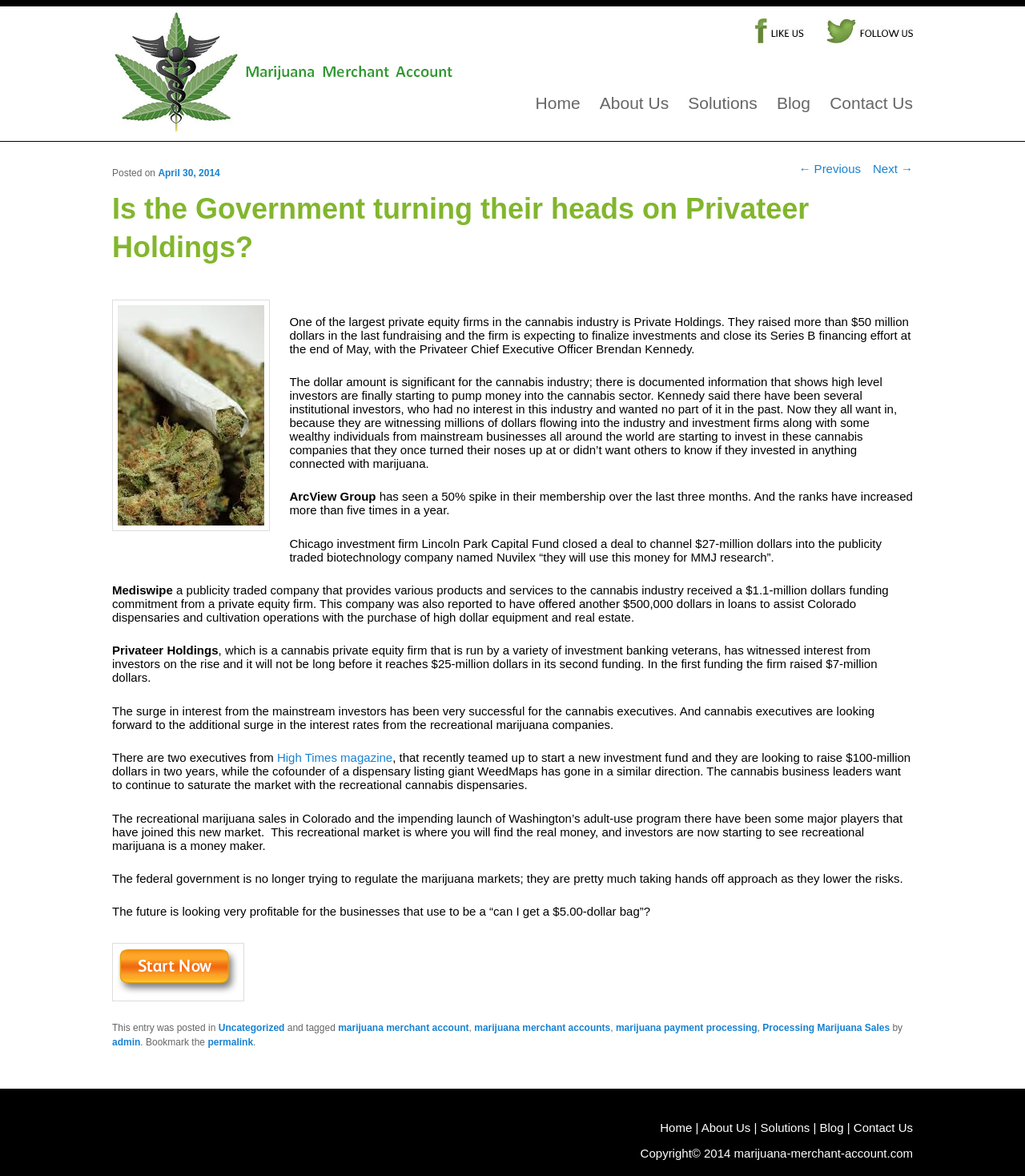What is the name of the company that provides various products and services to the cannabis industry?
Please answer the question with a detailed response using the information from the screenshot.

The article mentions that 'Mediswipe, a publicly traded company that provides various products and services to the cannabis industry received a $1.1-million dollars funding commitment from a private equity firm.'